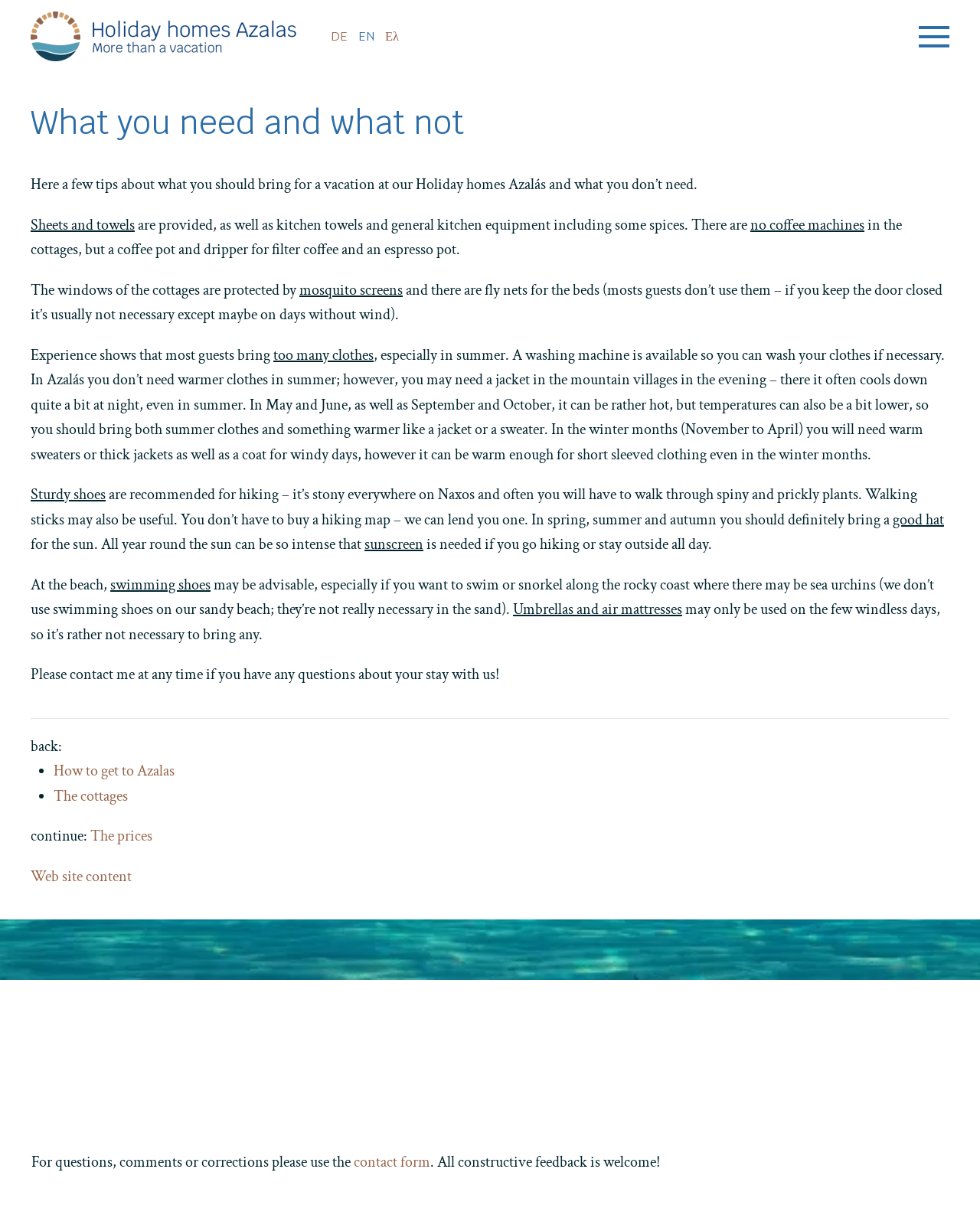What is not available in the cottages?
Using the screenshot, give a one-word or short phrase answer.

Coffee machines